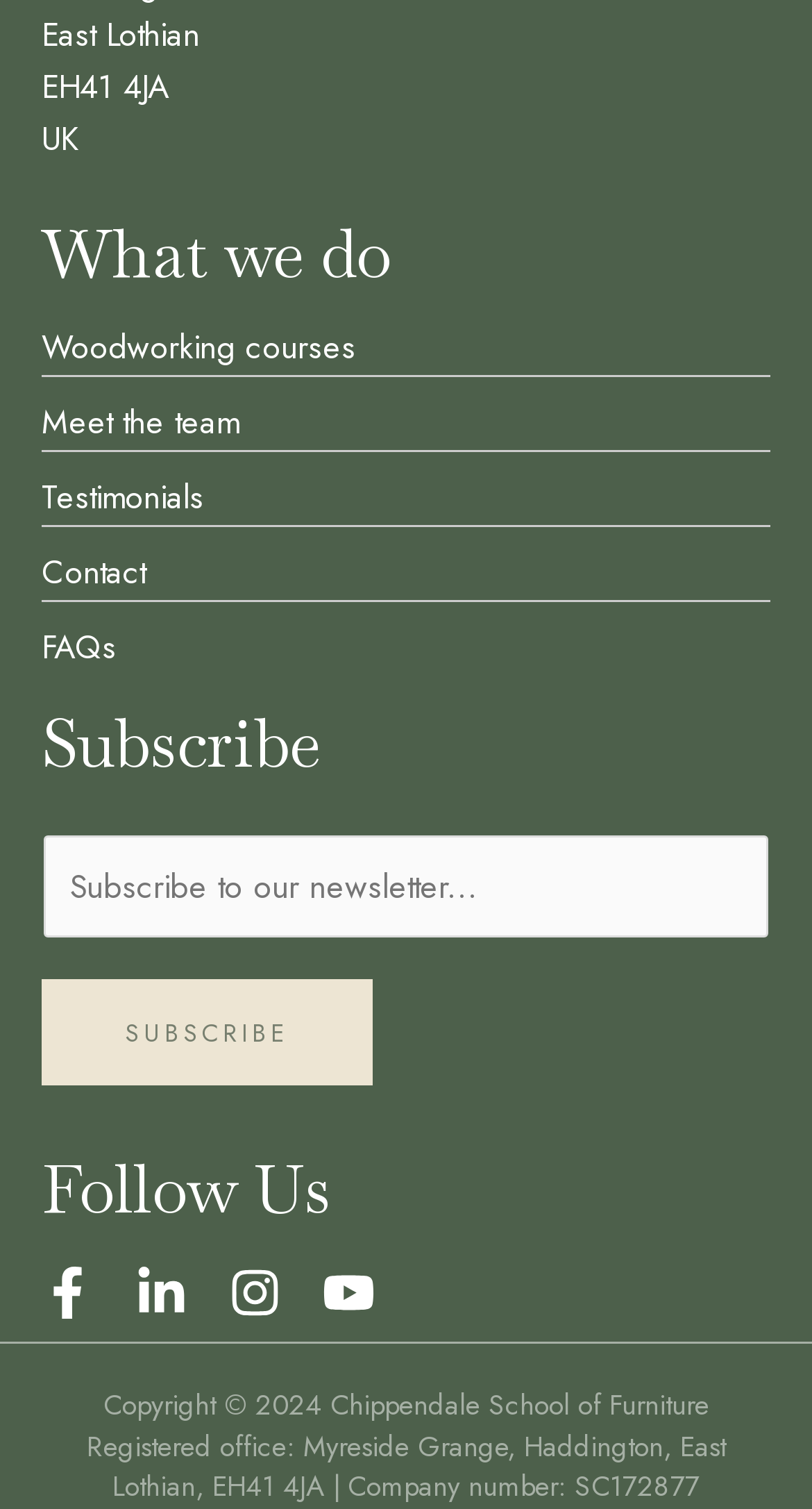Identify the bounding box coordinates for the element you need to click to achieve the following task: "View Testimonials". The coordinates must be four float values ranging from 0 to 1, formatted as [left, top, right, bottom].

[0.051, 0.313, 0.251, 0.345]